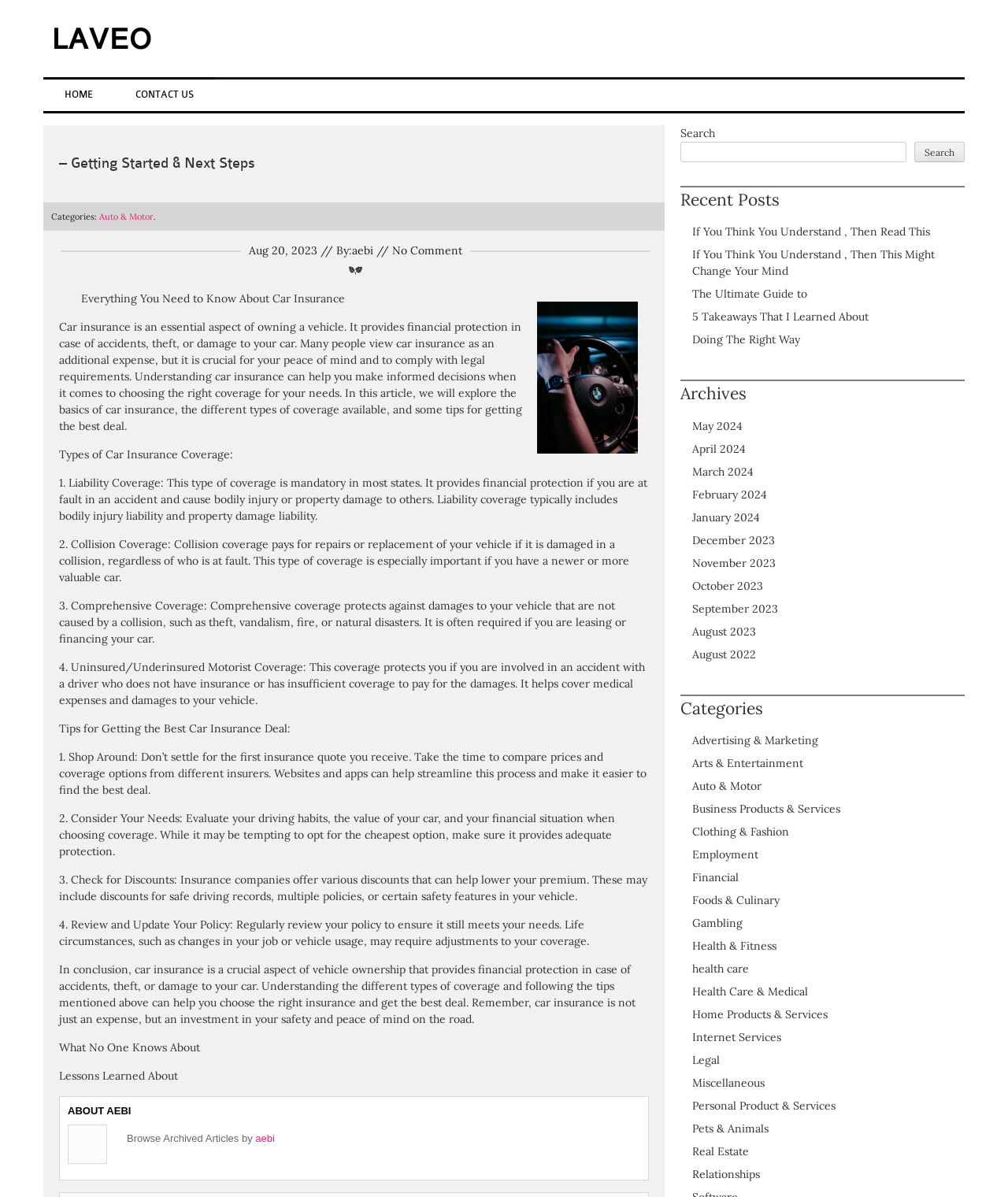Locate the bounding box coordinates of the element that should be clicked to fulfill the instruction: "View recent posts".

[0.675, 0.156, 0.957, 0.177]